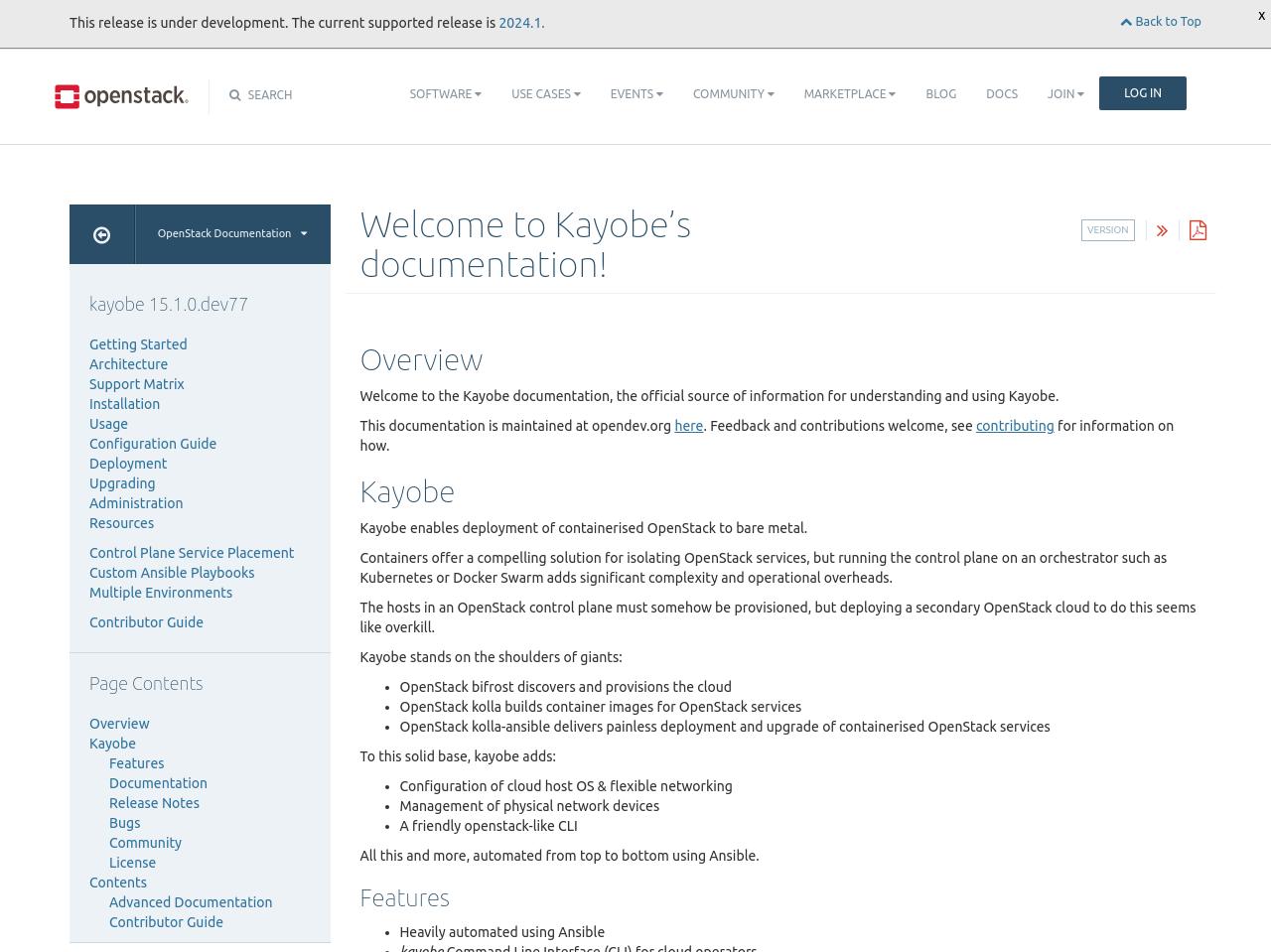Identify the bounding box for the given UI element using the description provided. Coordinates should be in the format (top-left x, top-left y, bottom-right x, bottom-right y) and must be between 0 and 1. Here is the description: Control Plane Service Placement

[0.07, 0.572, 0.232, 0.589]